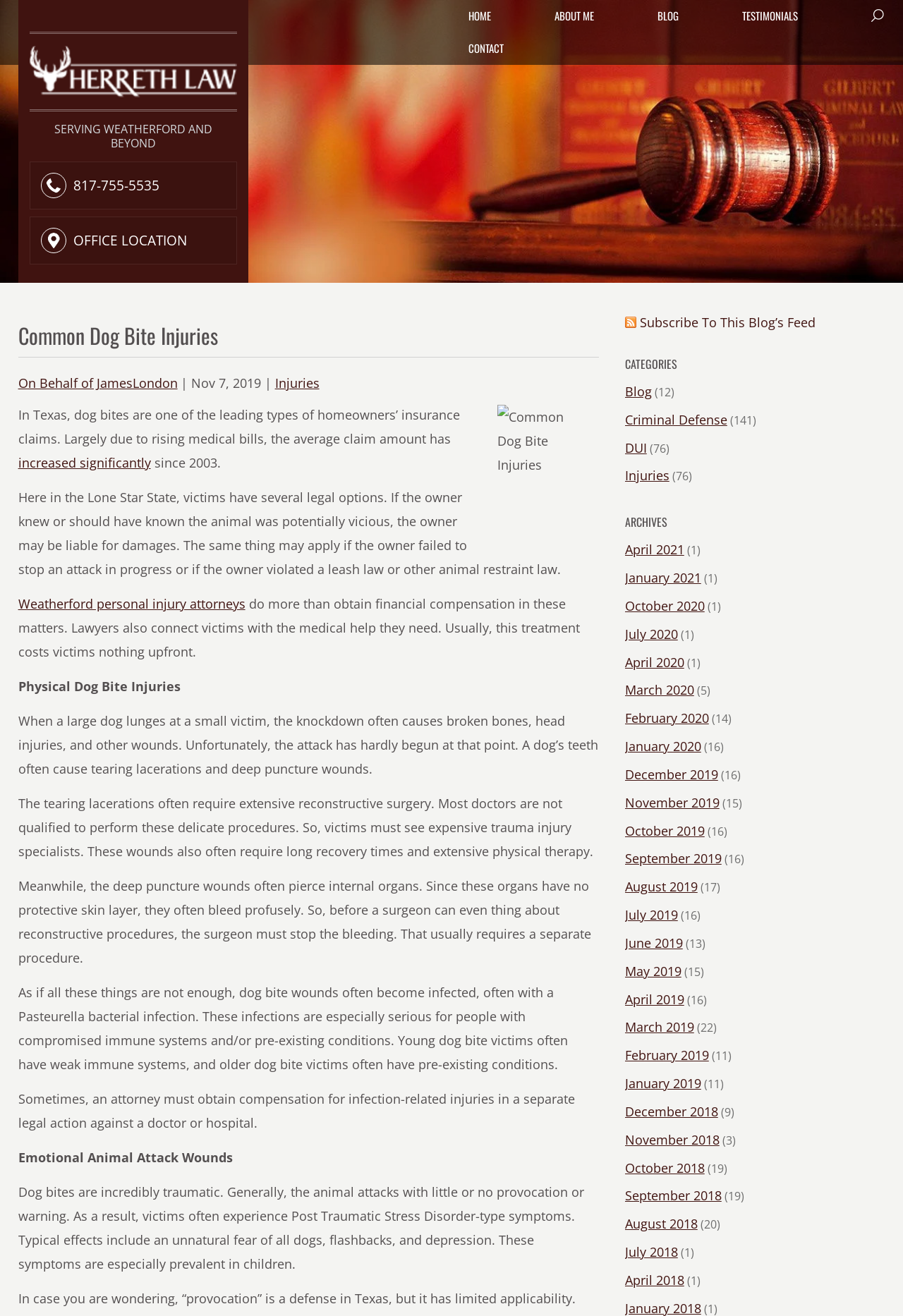Using the given element description, provide the bounding box coordinates (top-left x, top-left y, bottom-right x, bottom-right y) for the corresponding UI element in the screenshot: Contact

[0.496, 0.021, 0.582, 0.051]